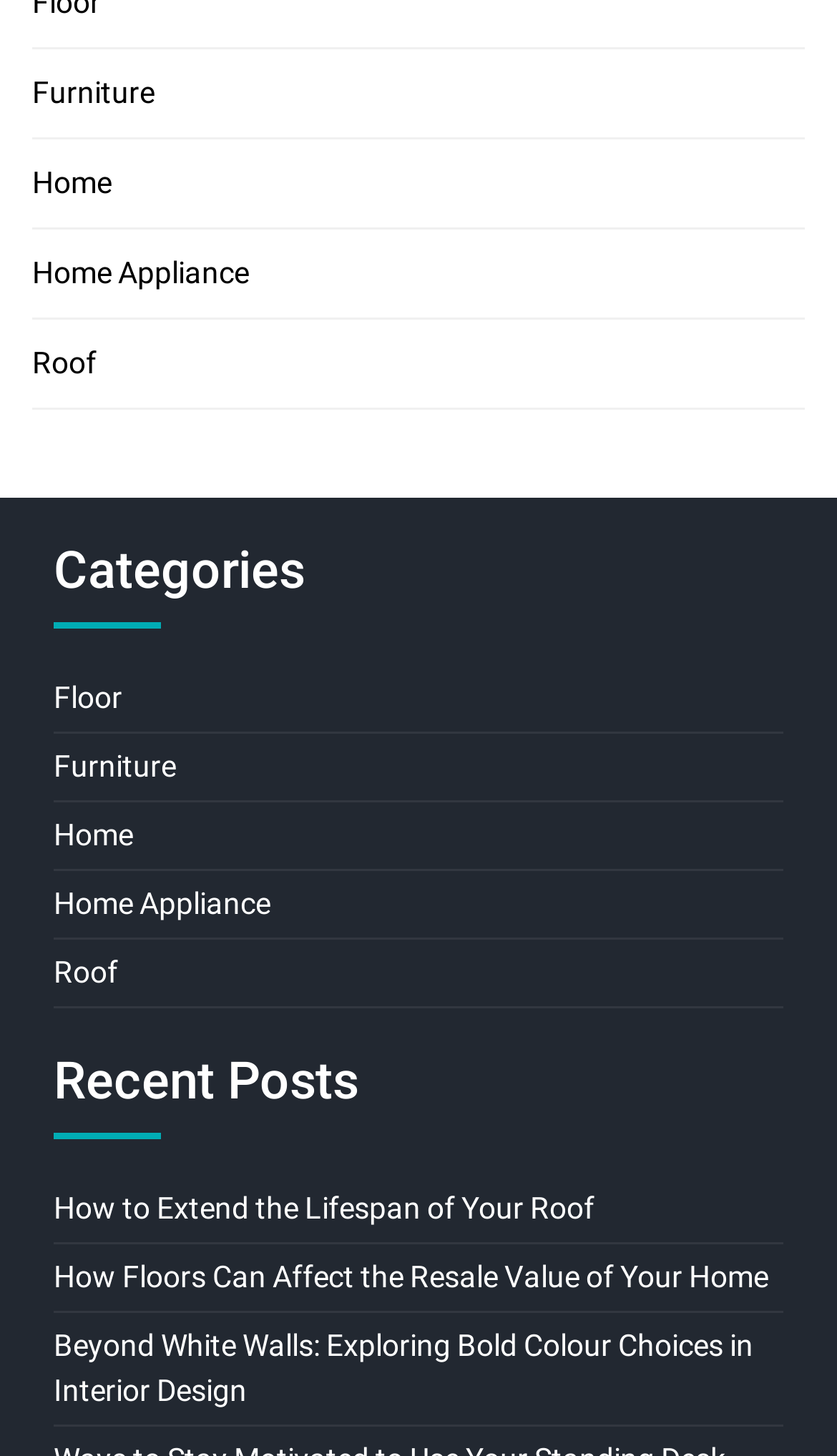Provide the bounding box coordinates for the area that should be clicked to complete the instruction: "Share on Twitter".

None